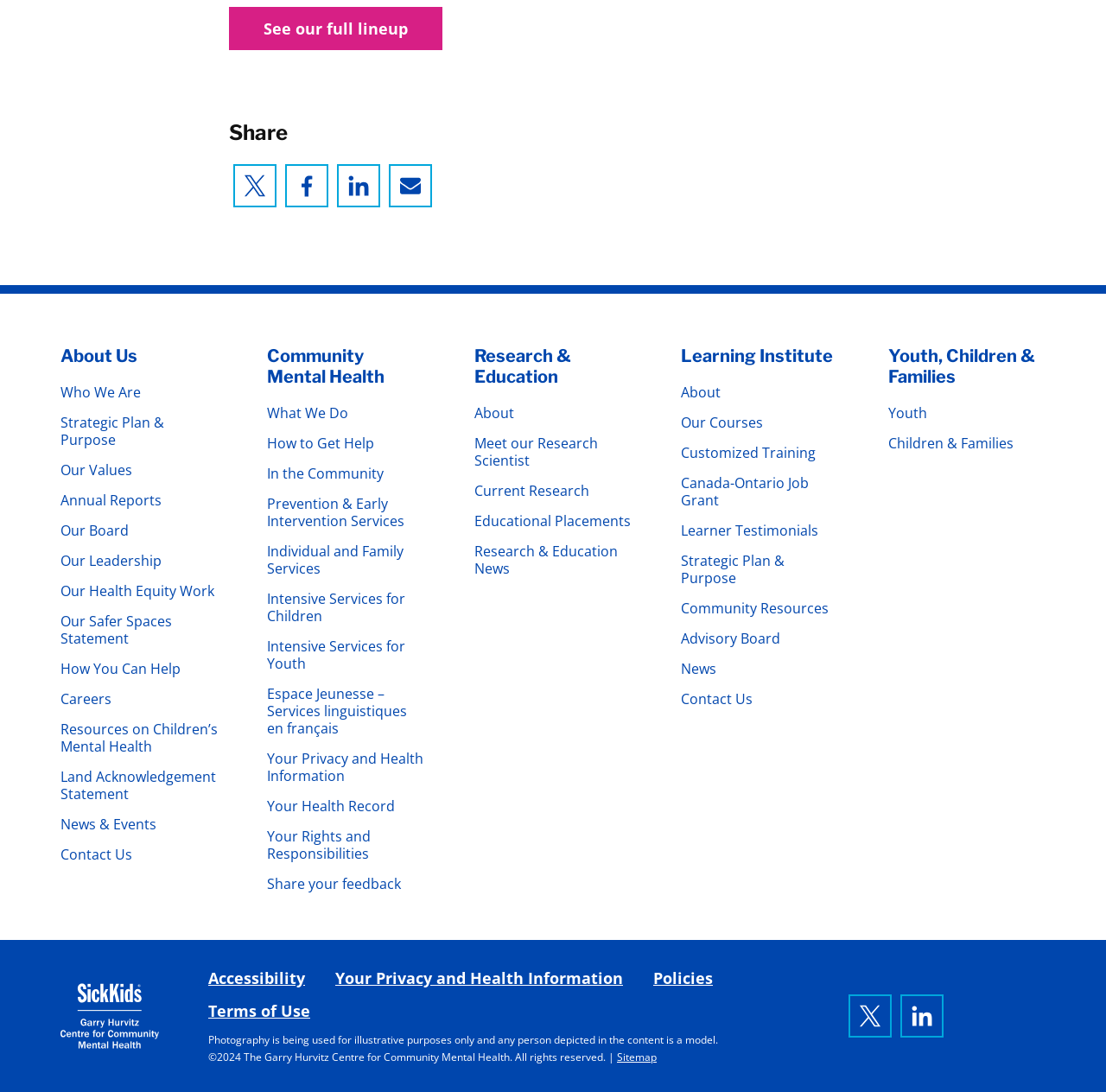Locate the bounding box coordinates of the area where you should click to accomplish the instruction: "Contact Us".

[0.055, 0.775, 0.197, 0.79]